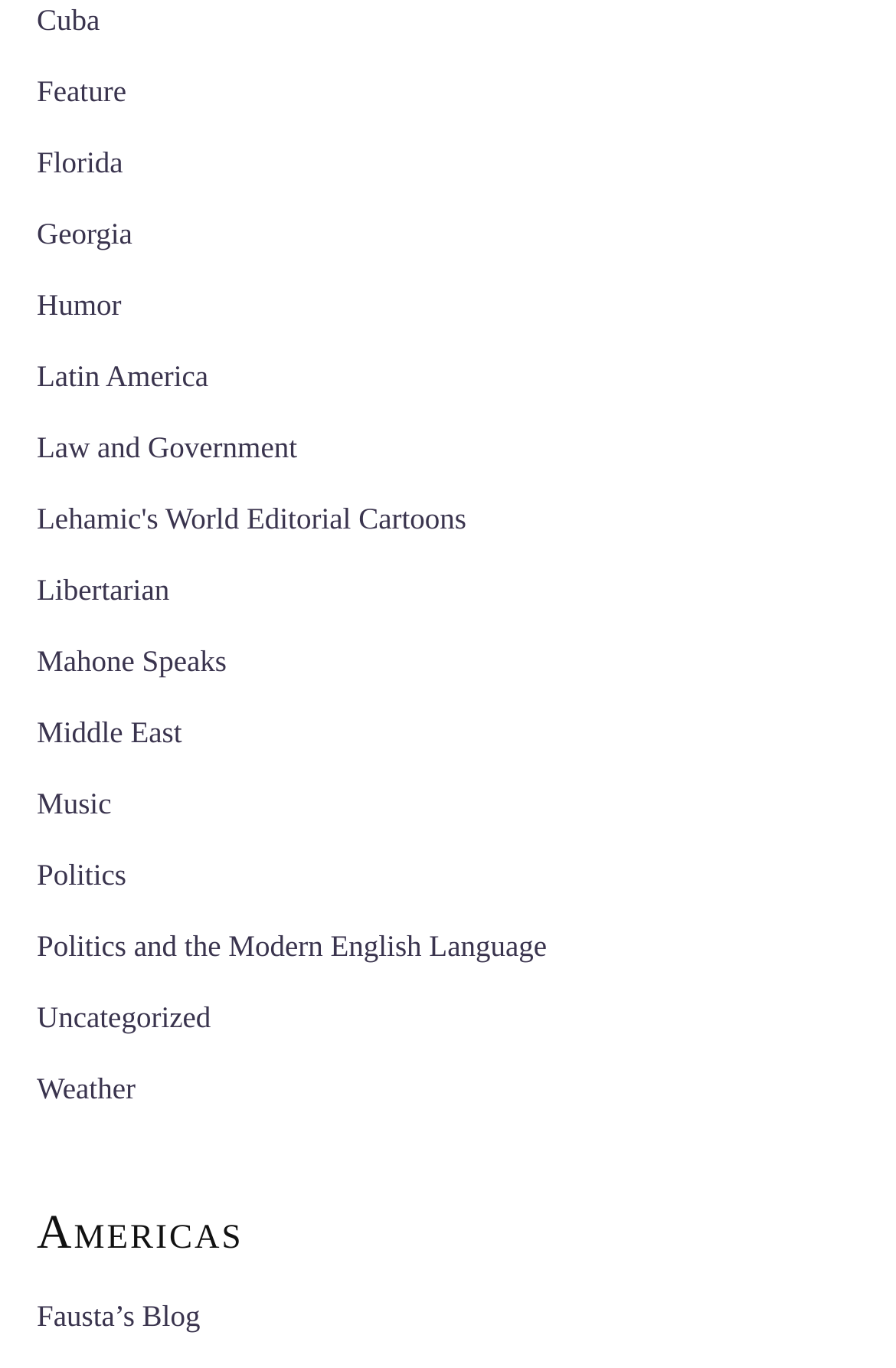Indicate the bounding box coordinates of the clickable region to achieve the following instruction: "visit Cuba."

[0.041, 0.001, 0.111, 0.027]